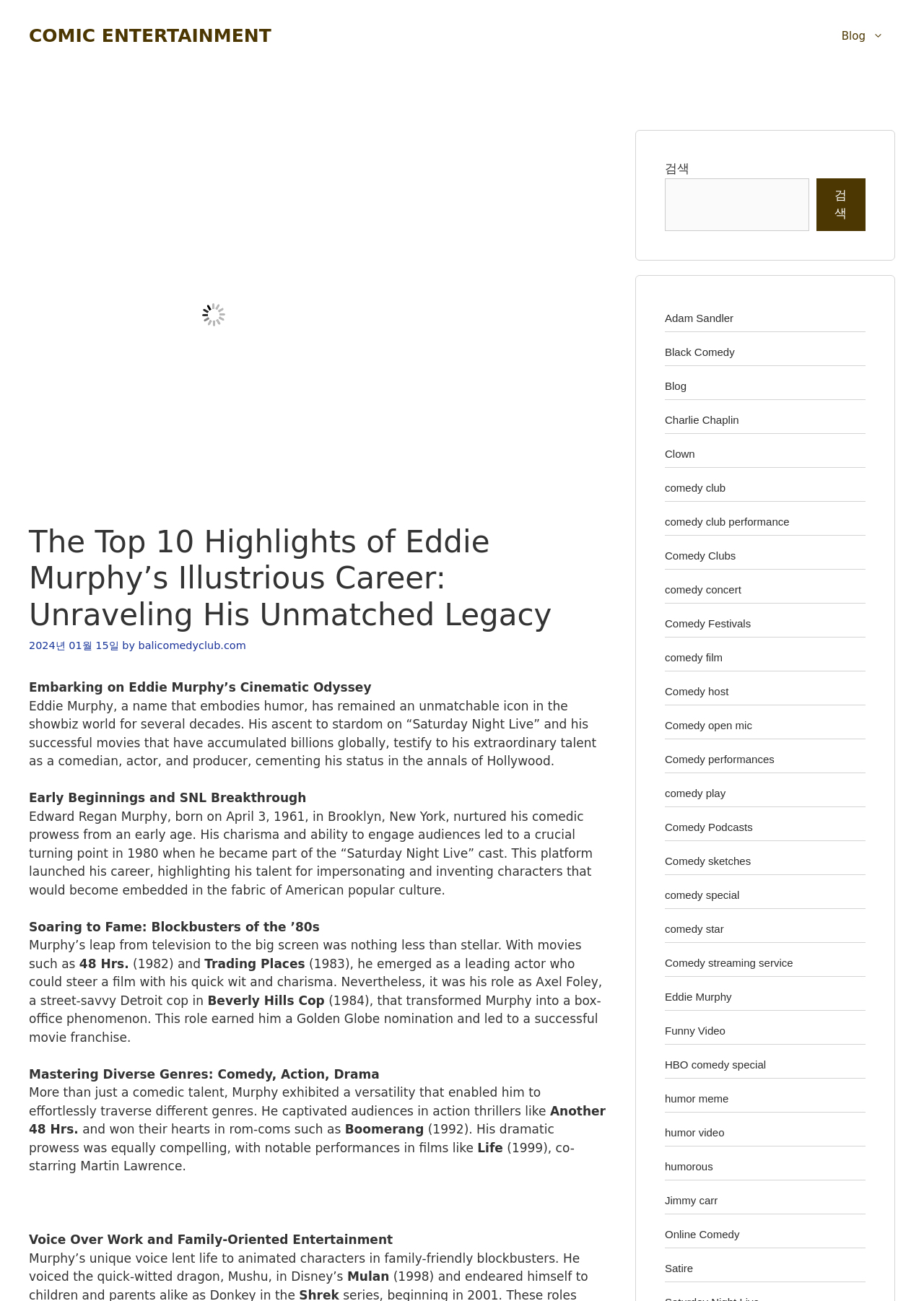Show the bounding box coordinates for the element that needs to be clicked to execute the following instruction: "Get information about 'North Carolina Workers Comp'". Provide the coordinates in the form of four float numbers between 0 and 1, i.e., [left, top, right, bottom].

None